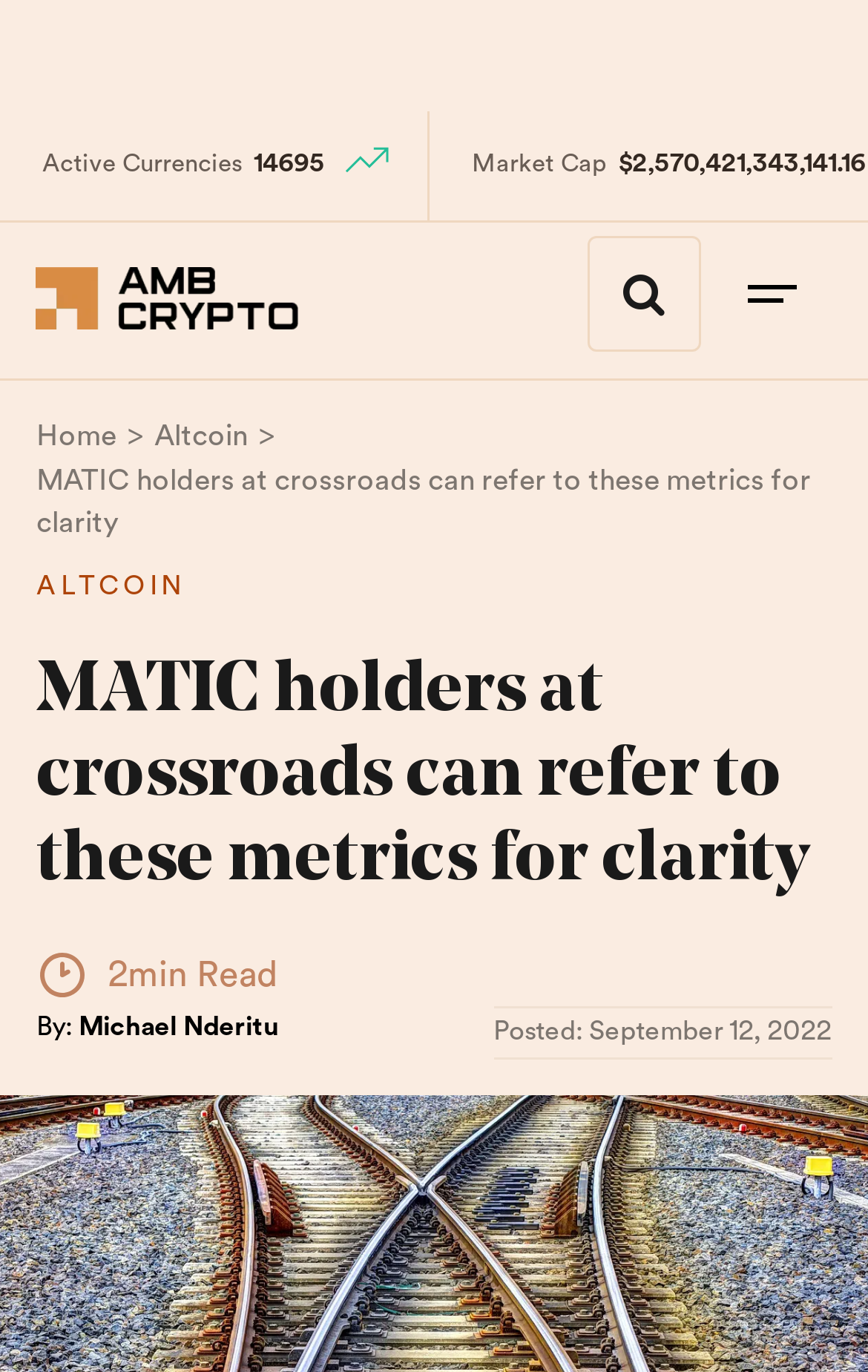From the webpage screenshot, predict the bounding box coordinates (top-left x, top-left y, bottom-right x, bottom-right y) for the UI element described here: Altcoin

[0.178, 0.303, 0.285, 0.331]